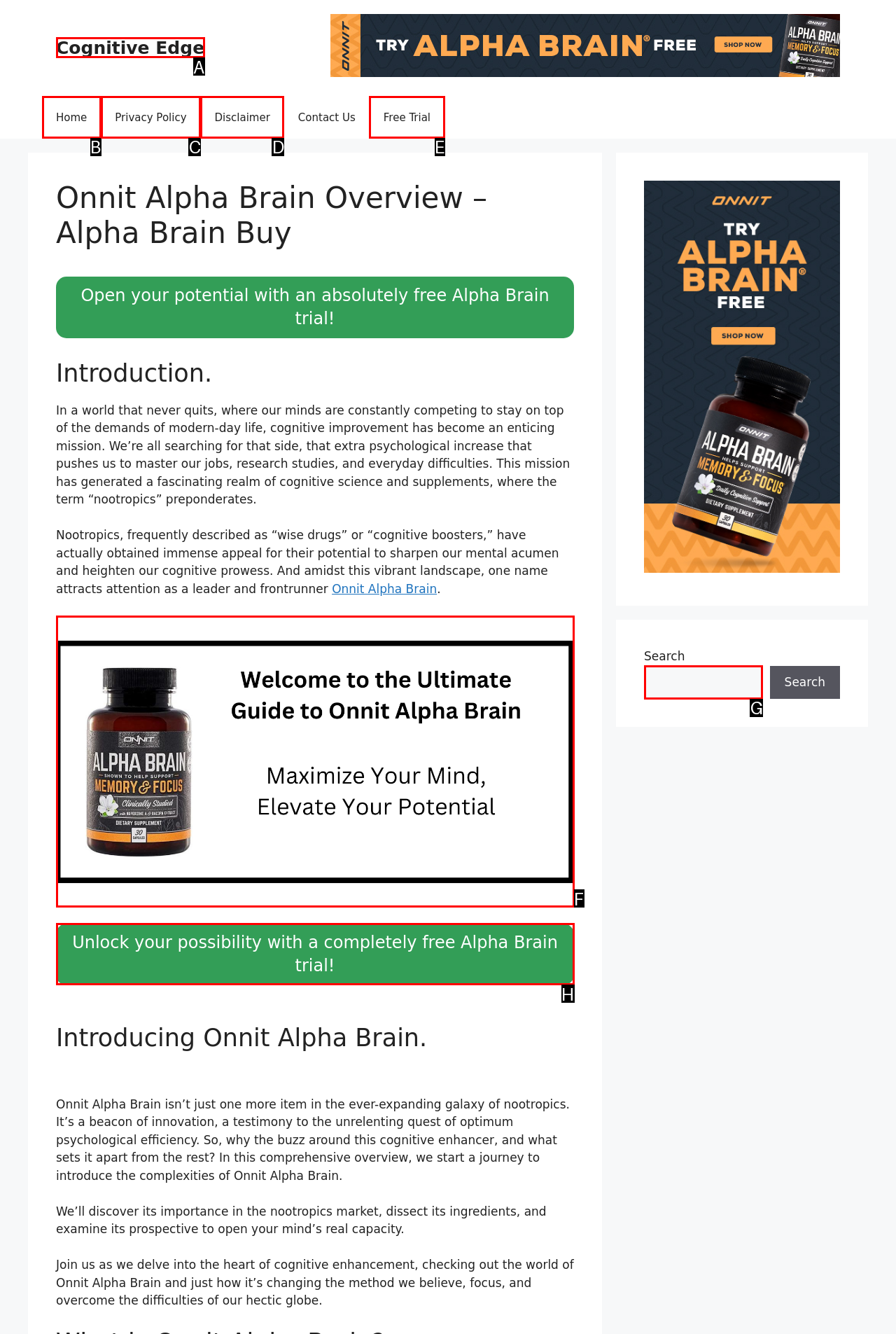Given the description: parent_node: Search name="s", select the HTML element that best matches it. Reply with the letter of your chosen option.

G